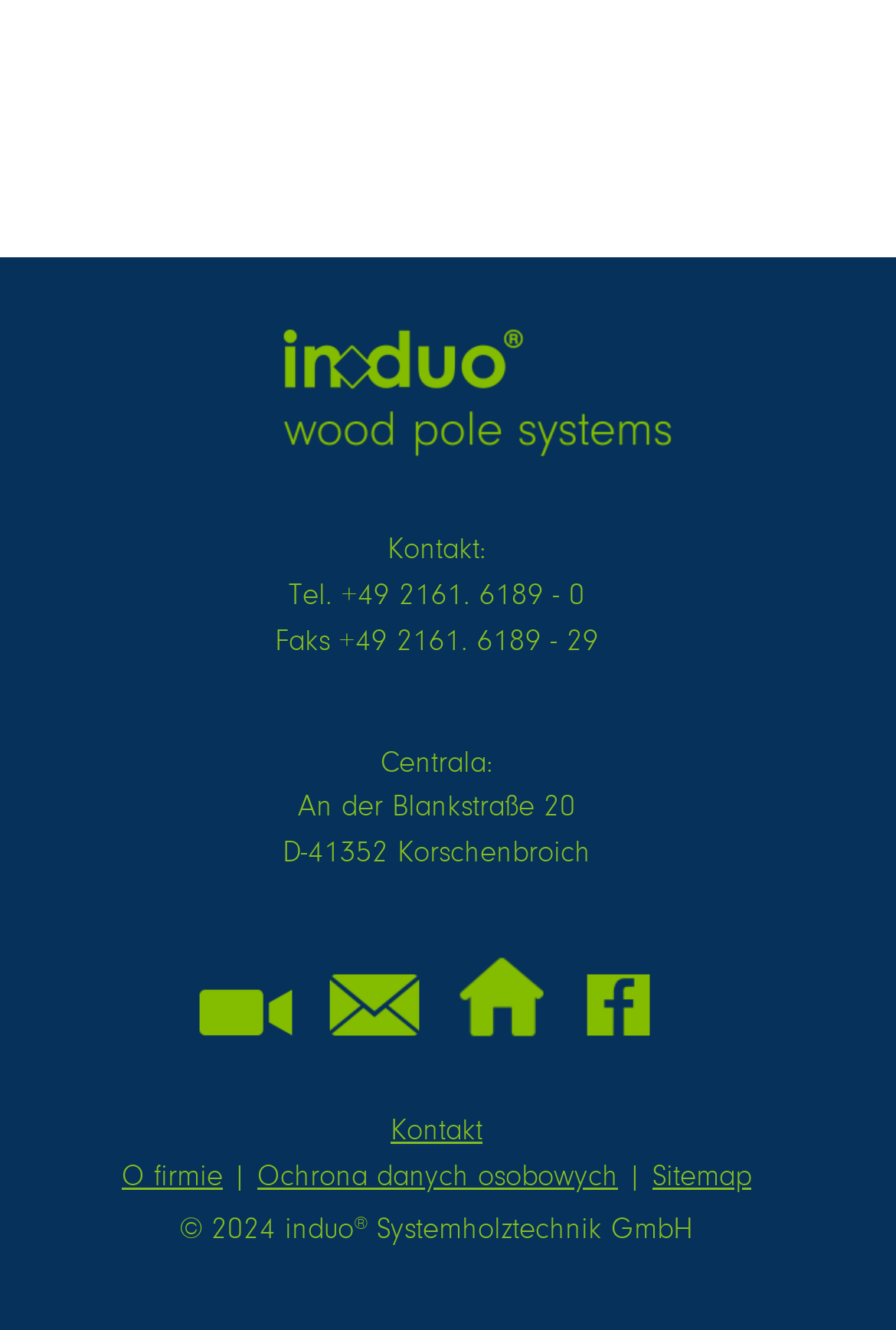Based on the image, give a detailed response to the question: What is the company's name?

I found the company's name by examining the static text elements on the webpage. Specifically, I found the text 'Systemholztechnik GmbH' at coordinates [0.41, 0.912, 0.774, 0.936]. This text is likely to be the company's name.